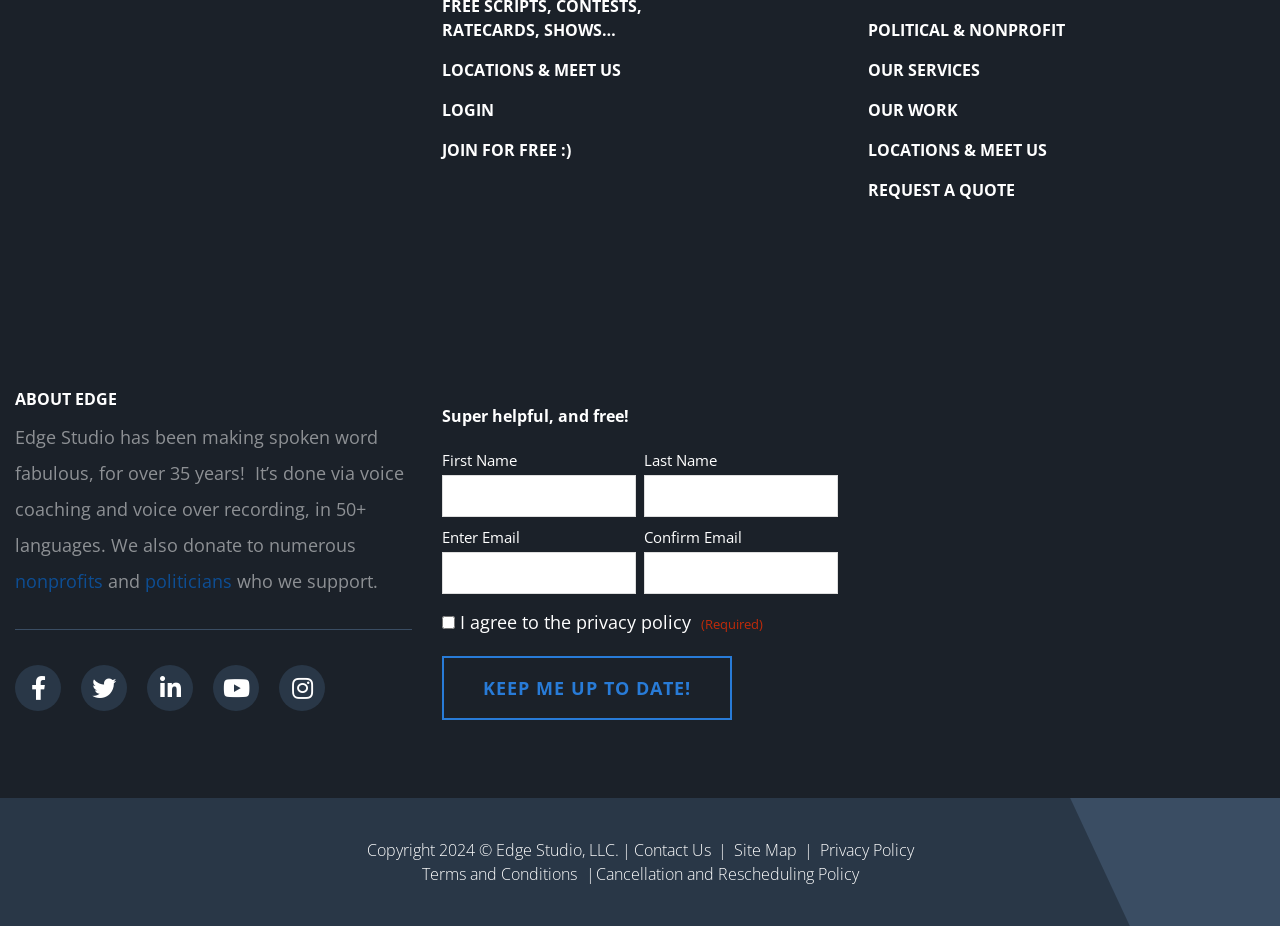Determine the bounding box coordinates in the format (top-left x, top-left y, bottom-right x, bottom-right y). Ensure all values are floating point numbers between 0 and 1. Identify the bounding box of the UI element described by: Our Work

[0.678, 0.097, 0.858, 0.14]